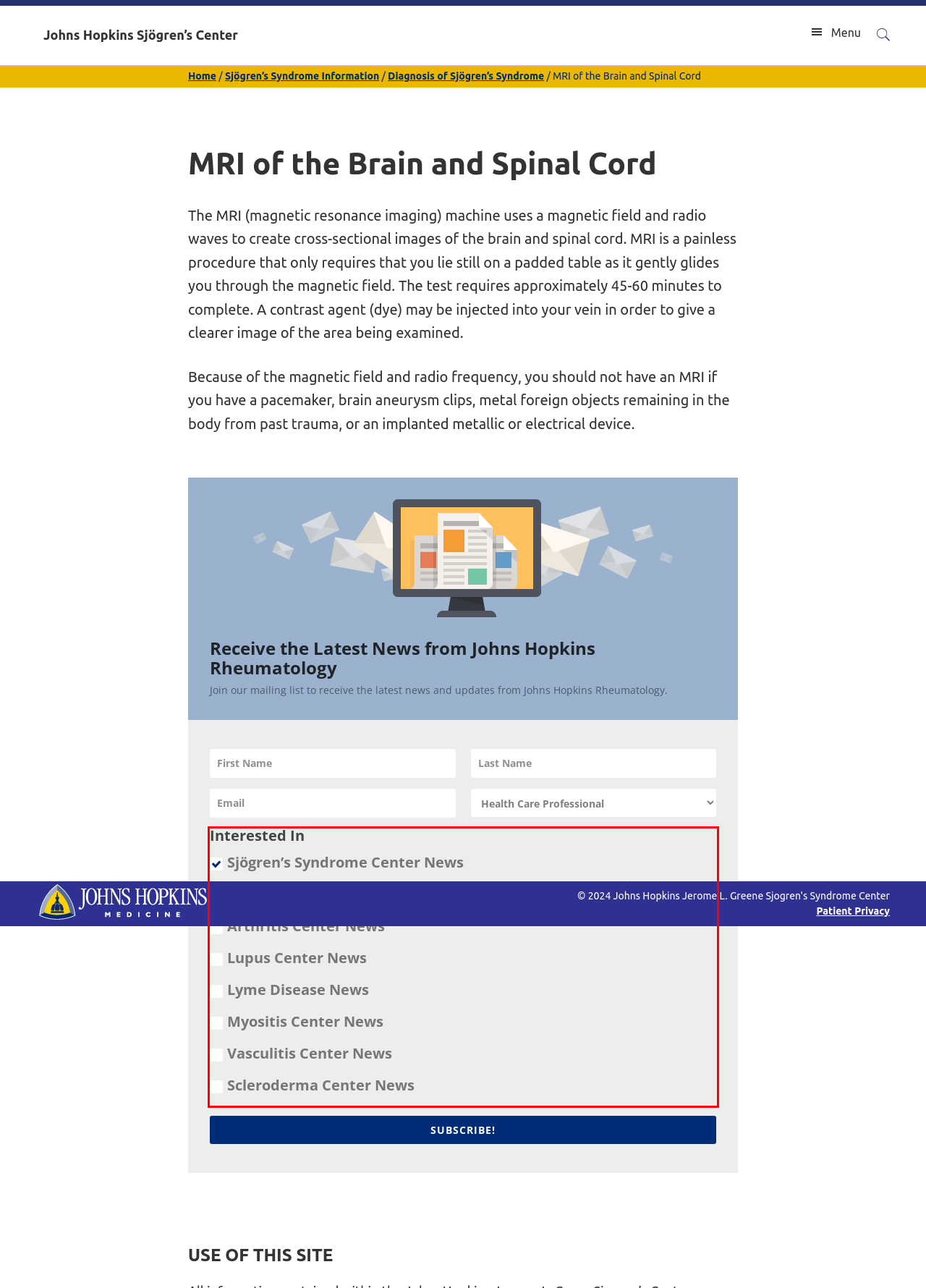Please examine the webpage screenshot and extract the text within the red bounding box using OCR.

Interested In Sjögren’s Syndrome Center News Information from the Division of Rheumatology Arthritis Center News Lupus Center News Lyme Disease News Myositis Center News Vasculitis Center News Scleroderma Center News